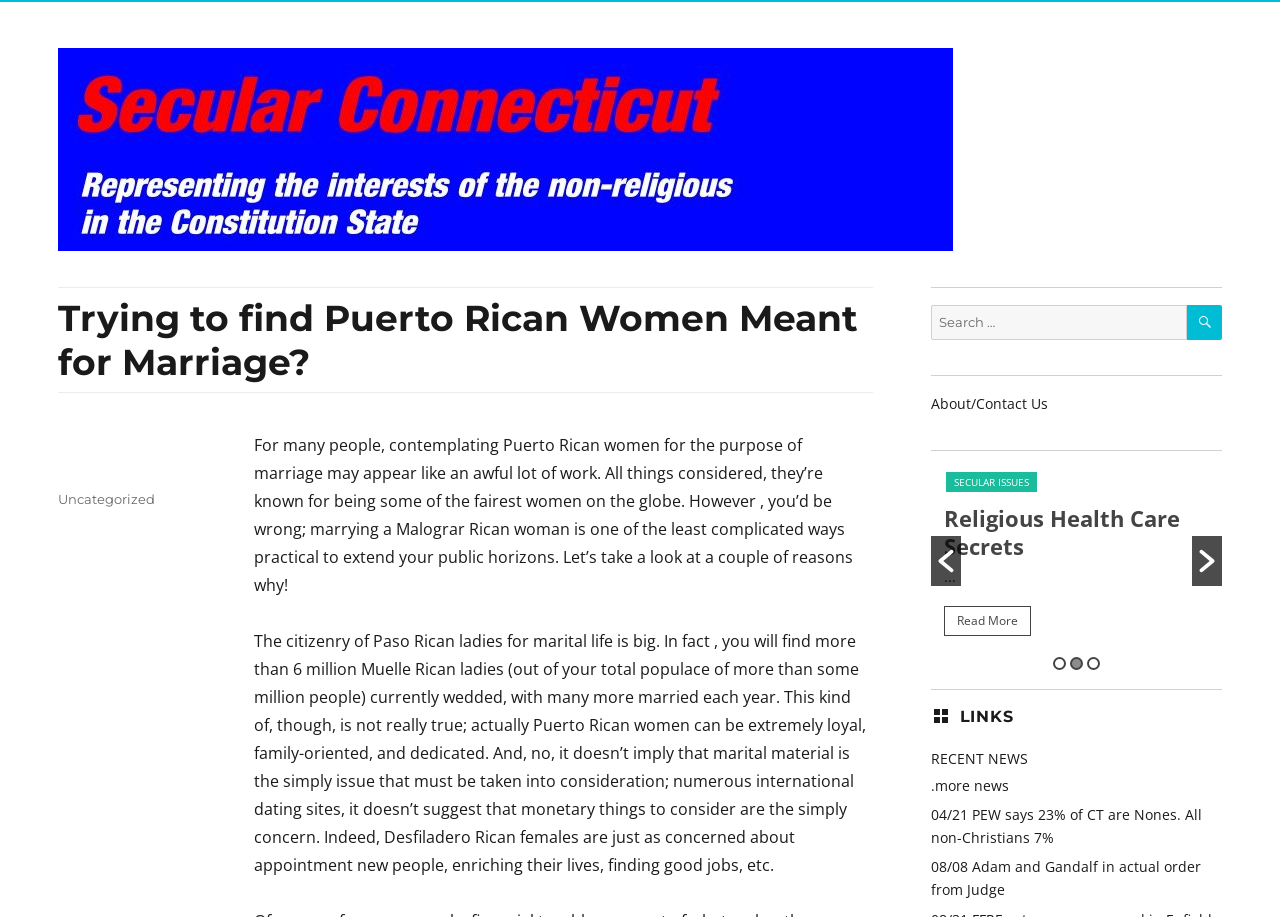What is the title of the first news item?
Please use the visual content to give a single word or phrase answer.

SECULAR ISSUES CT: A Theocratic State?